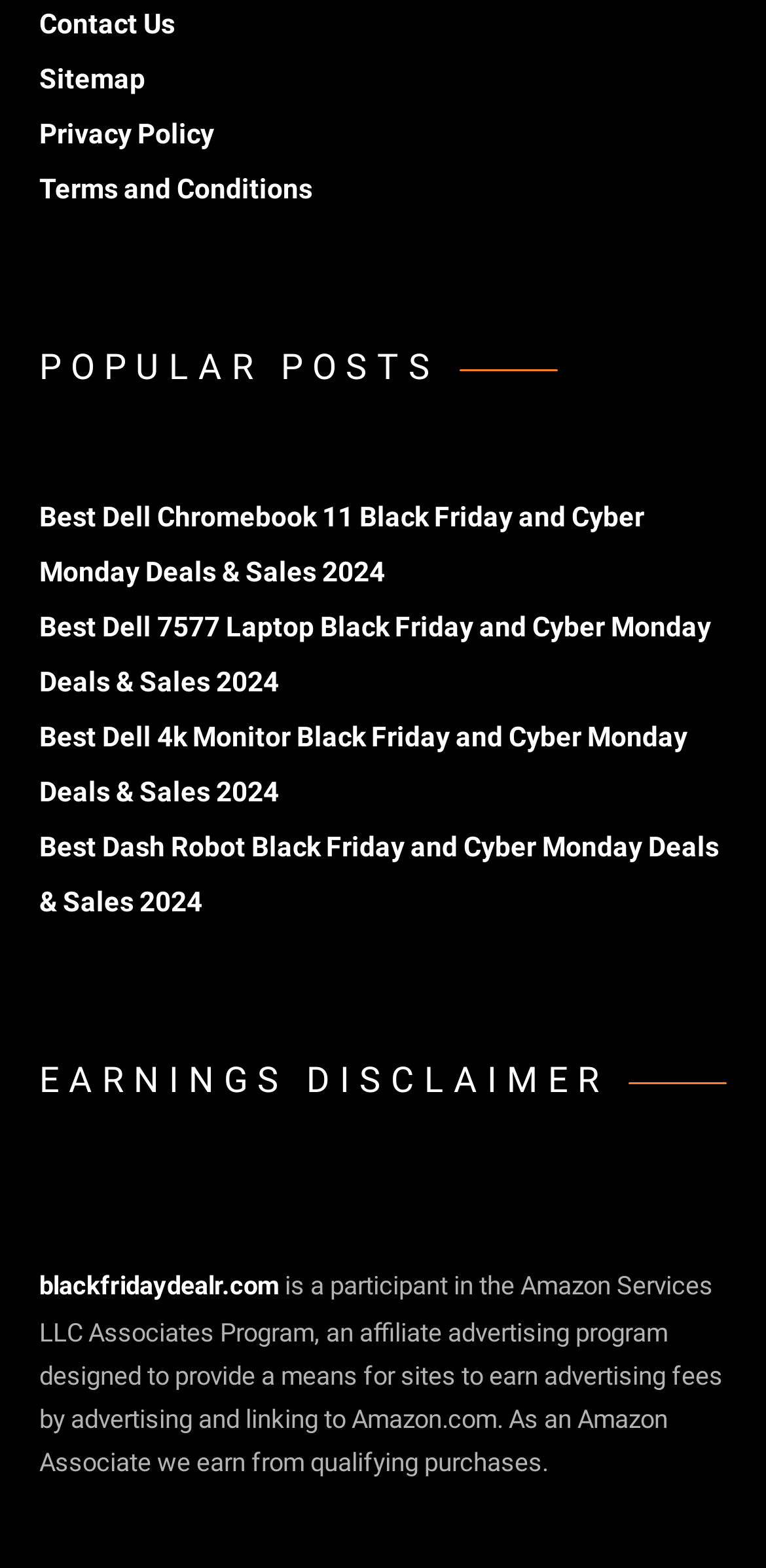Please identify the bounding box coordinates of the clickable area that will fulfill the following instruction: "Visit blackfridaydealr.com". The coordinates should be in the format of four float numbers between 0 and 1, i.e., [left, top, right, bottom].

[0.051, 0.81, 0.364, 0.829]